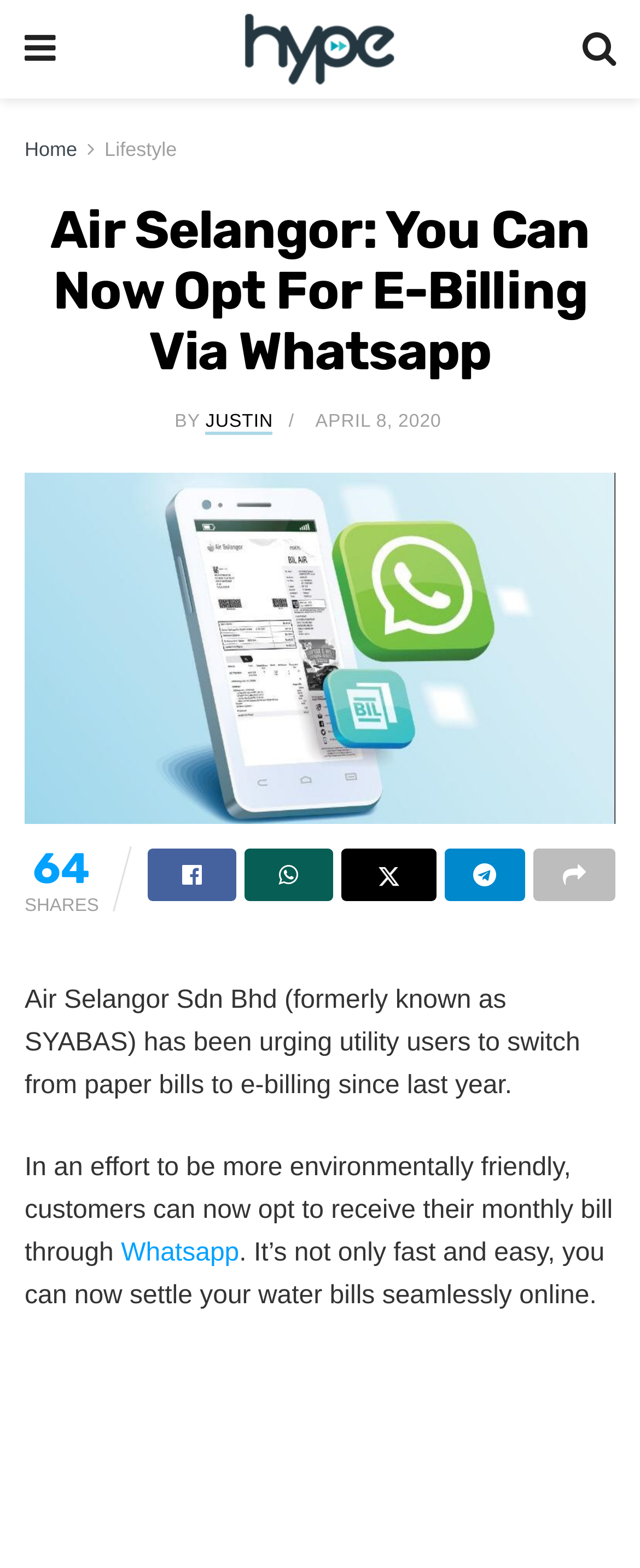Identify the bounding box coordinates for the region of the element that should be clicked to carry out the instruction: "Share on Facebook". The bounding box coordinates should be four float numbers between 0 and 1, i.e., [left, top, right, bottom].

[0.231, 0.541, 0.369, 0.574]